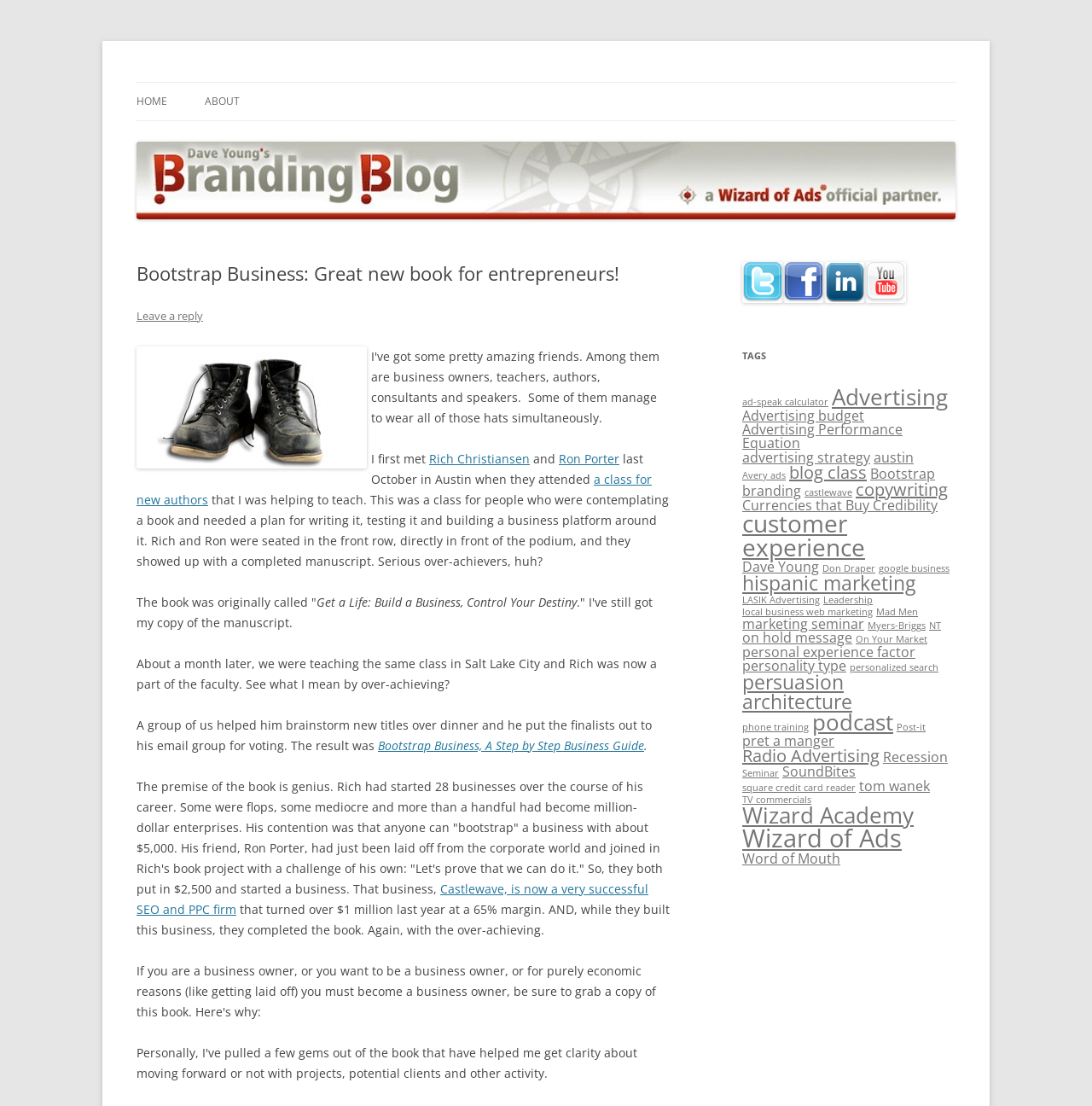Predict the bounding box coordinates of the area that should be clicked to accomplish the following instruction: "Click the 'Bootstrap Business: Great new book for entrepreneurs!' heading". The bounding box coordinates should consist of four float numbers between 0 and 1, i.e., [left, top, right, bottom].

[0.125, 0.237, 0.613, 0.257]